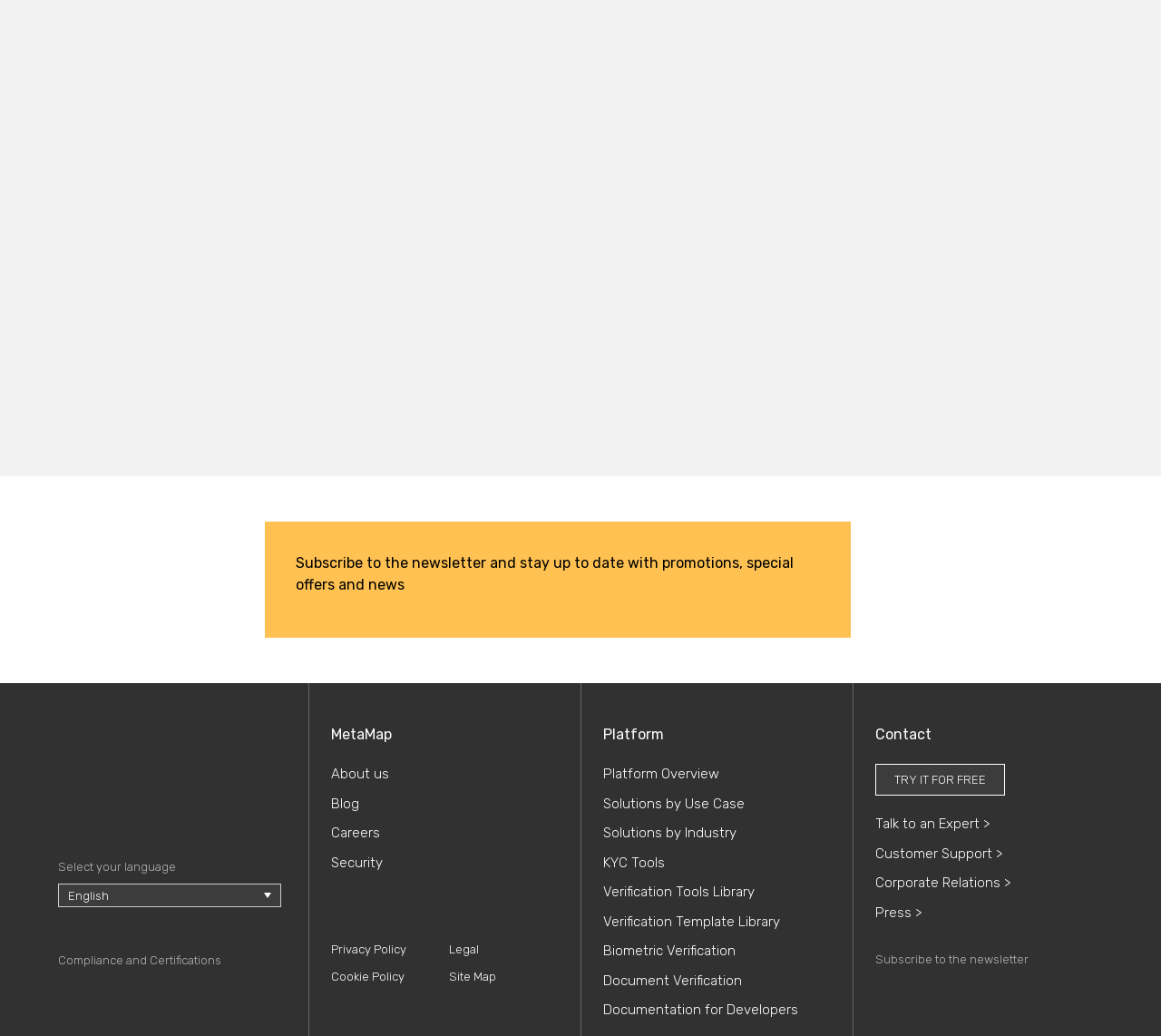Refer to the element description Document Verification and identify the corresponding bounding box in the screenshot. Format the coordinates as (top-left x, top-left y, bottom-right x, bottom-right y) with values in the range of 0 to 1.

[0.52, 0.937, 0.734, 0.956]